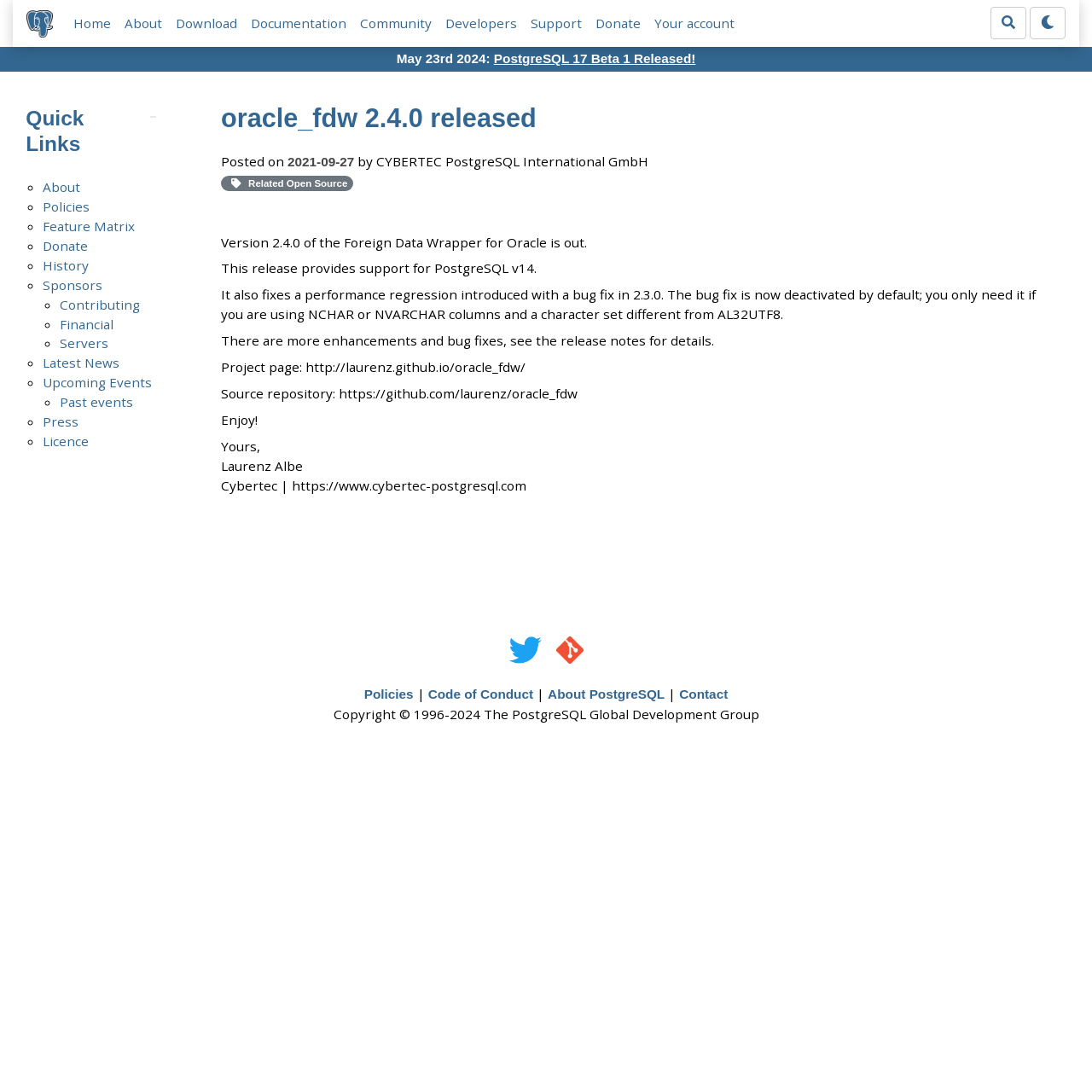What is the name of the company that posted this release?
Kindly give a detailed and elaborate answer to the question.

The answer can be found in the text 'by CYBERTEC PostgreSQL International GmbH' which is located below the release date.